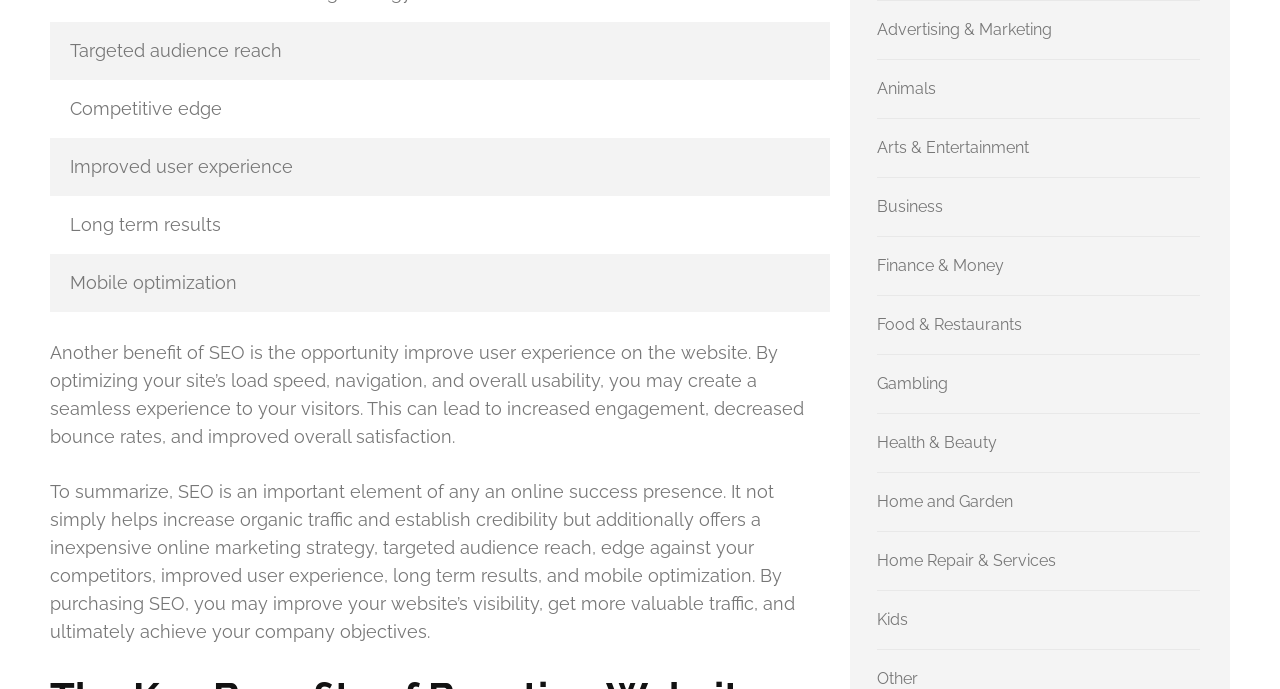Locate the UI element described by Kids and provide its bounding box coordinates. Use the format (top-left x, top-left y, bottom-right x, bottom-right y) with all values as floating point numbers between 0 and 1.

[0.685, 0.886, 0.709, 0.913]